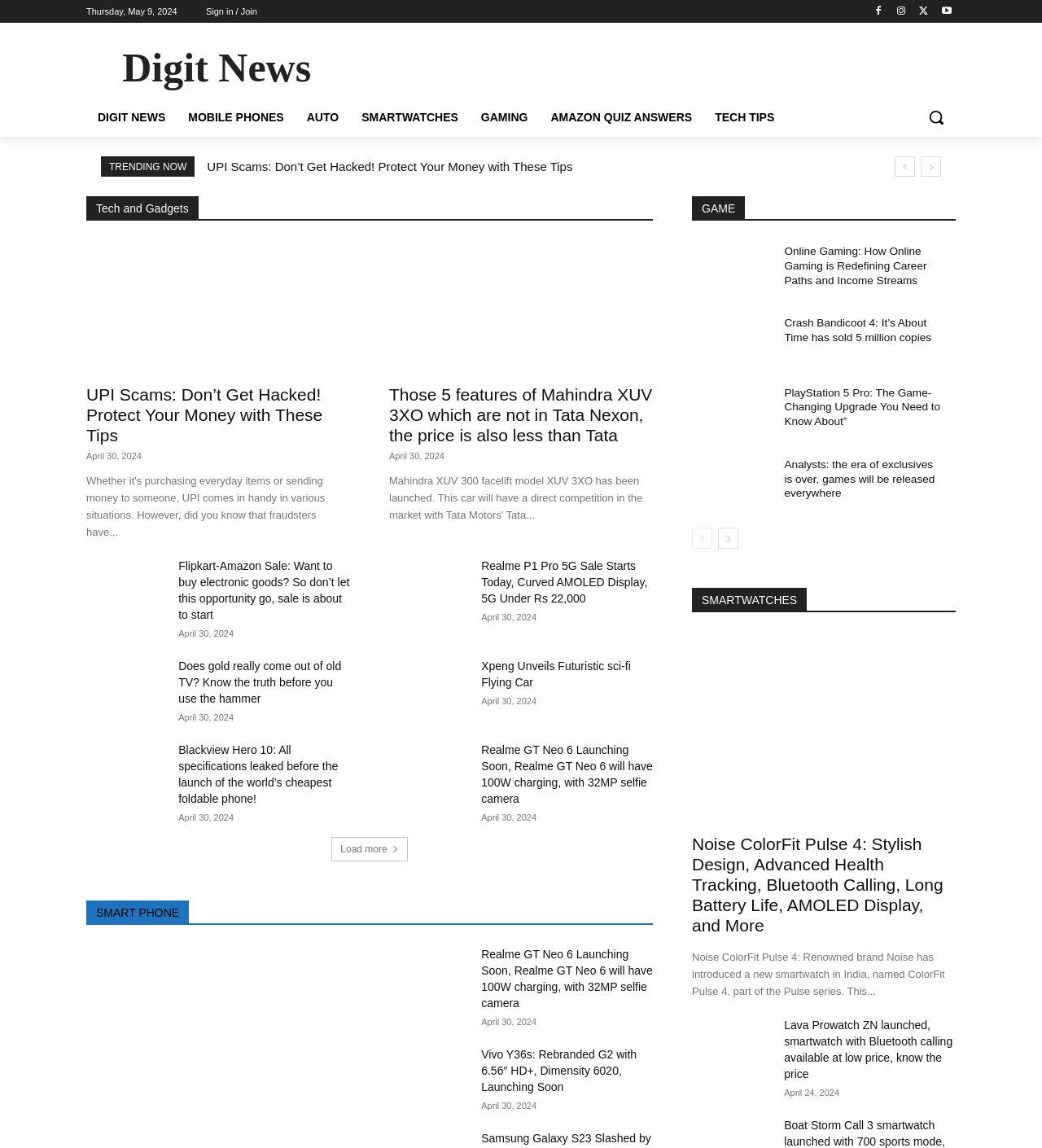Identify the bounding box coordinates for the element that needs to be clicked to fulfill this instruction: "View UPI Scams article". Provide the coordinates in the format of four float numbers between 0 and 1: [left, top, right, bottom].

[0.199, 0.136, 0.55, 0.154]